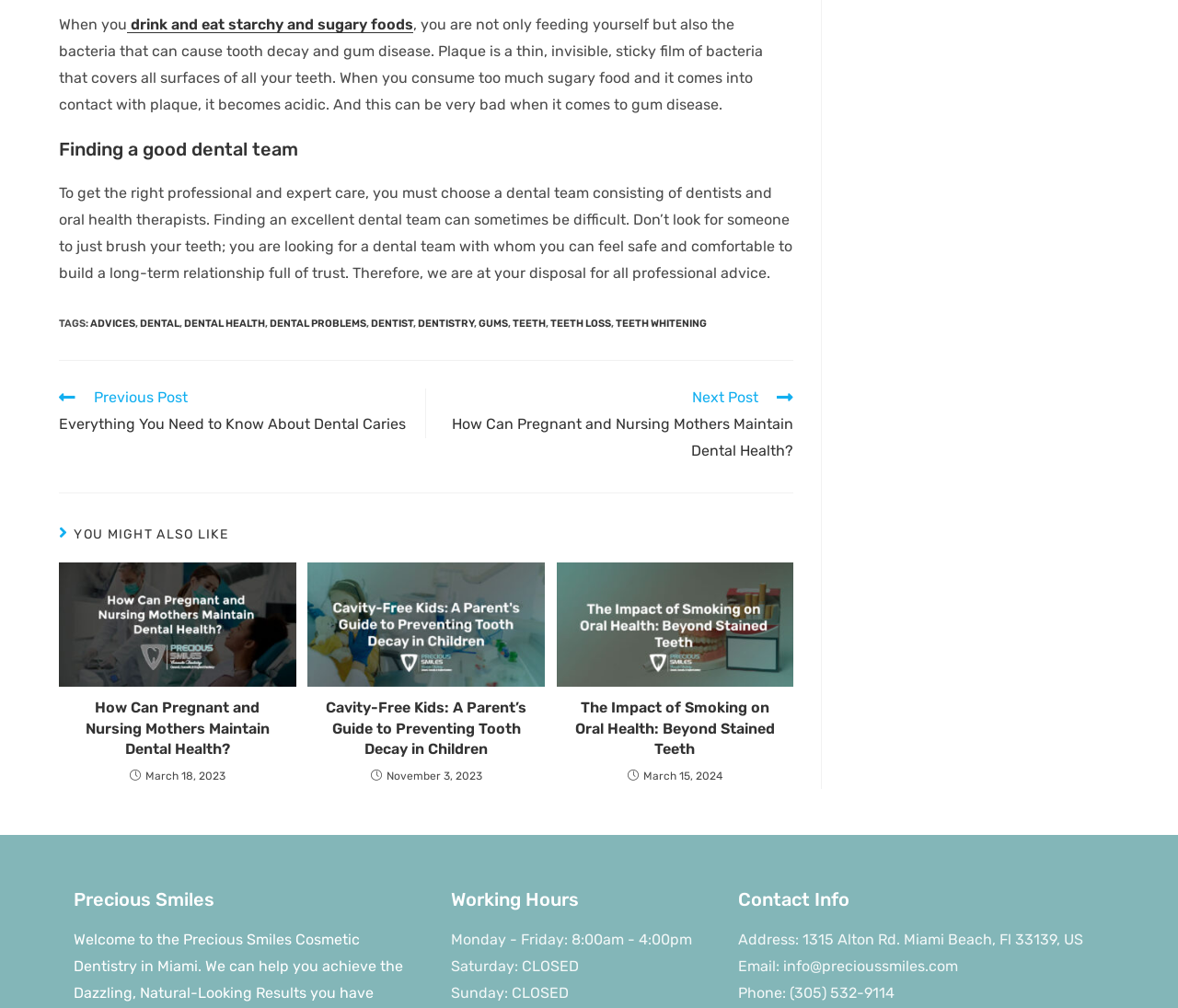Pinpoint the bounding box coordinates of the clickable area needed to execute the instruction: "Click on the link DENTAL HEALTH". The coordinates should be specified as four float numbers between 0 and 1, i.e., [left, top, right, bottom].

[0.156, 0.315, 0.225, 0.327]